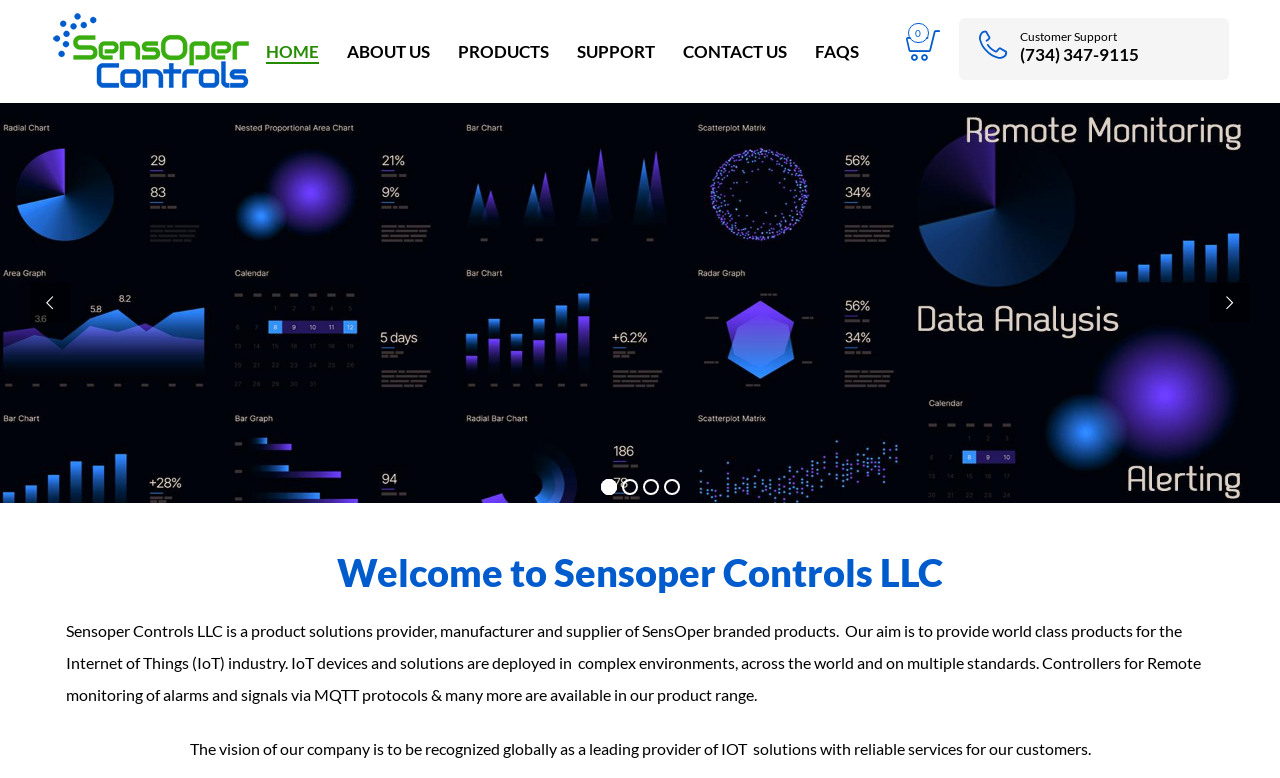Respond with a single word or phrase to the following question:
What is the industry that Sensoper Controls LLC operates in?

Internet of Things (IoT)